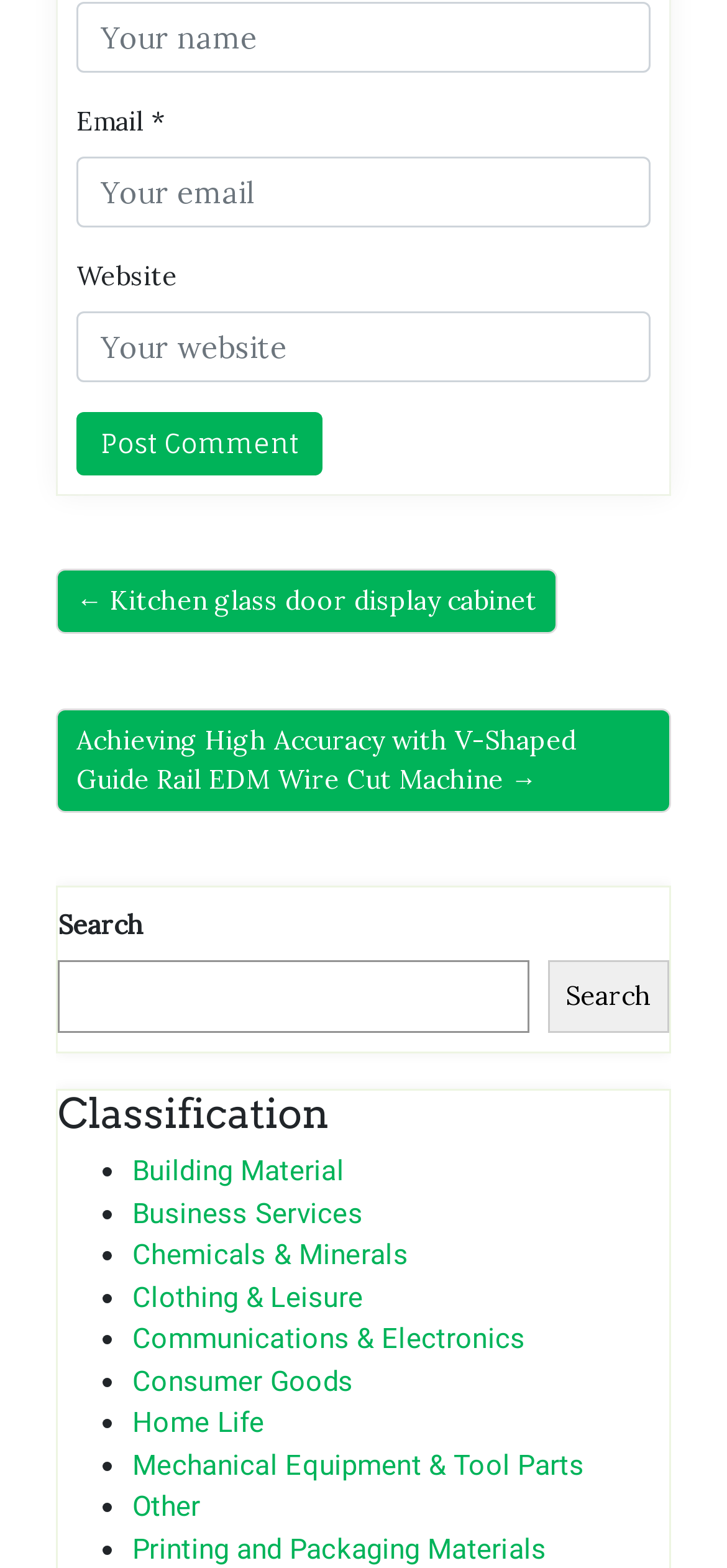Please identify the bounding box coordinates of the element's region that needs to be clicked to fulfill the following instruction: "Go to the Building Material page". The bounding box coordinates should consist of four float numbers between 0 and 1, i.e., [left, top, right, bottom].

[0.182, 0.736, 0.474, 0.758]